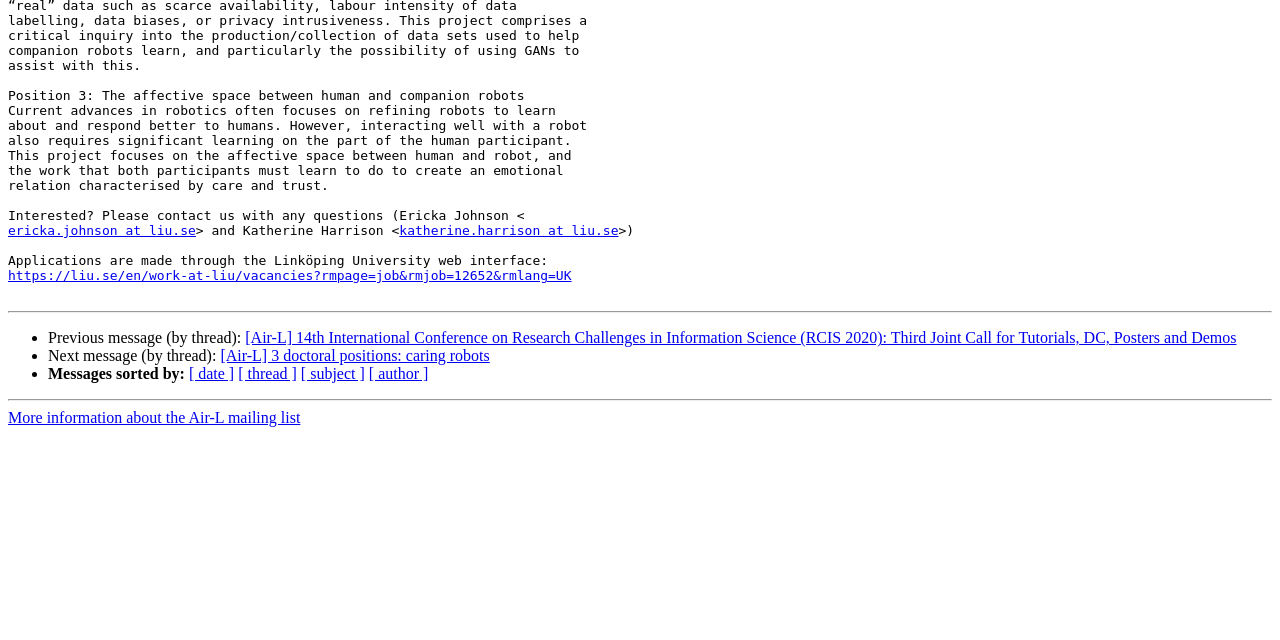Provide the bounding box coordinates for the UI element described in this sentence: "[ author ]". The coordinates should be four float values between 0 and 1, i.e., [left, top, right, bottom].

[0.288, 0.571, 0.335, 0.598]